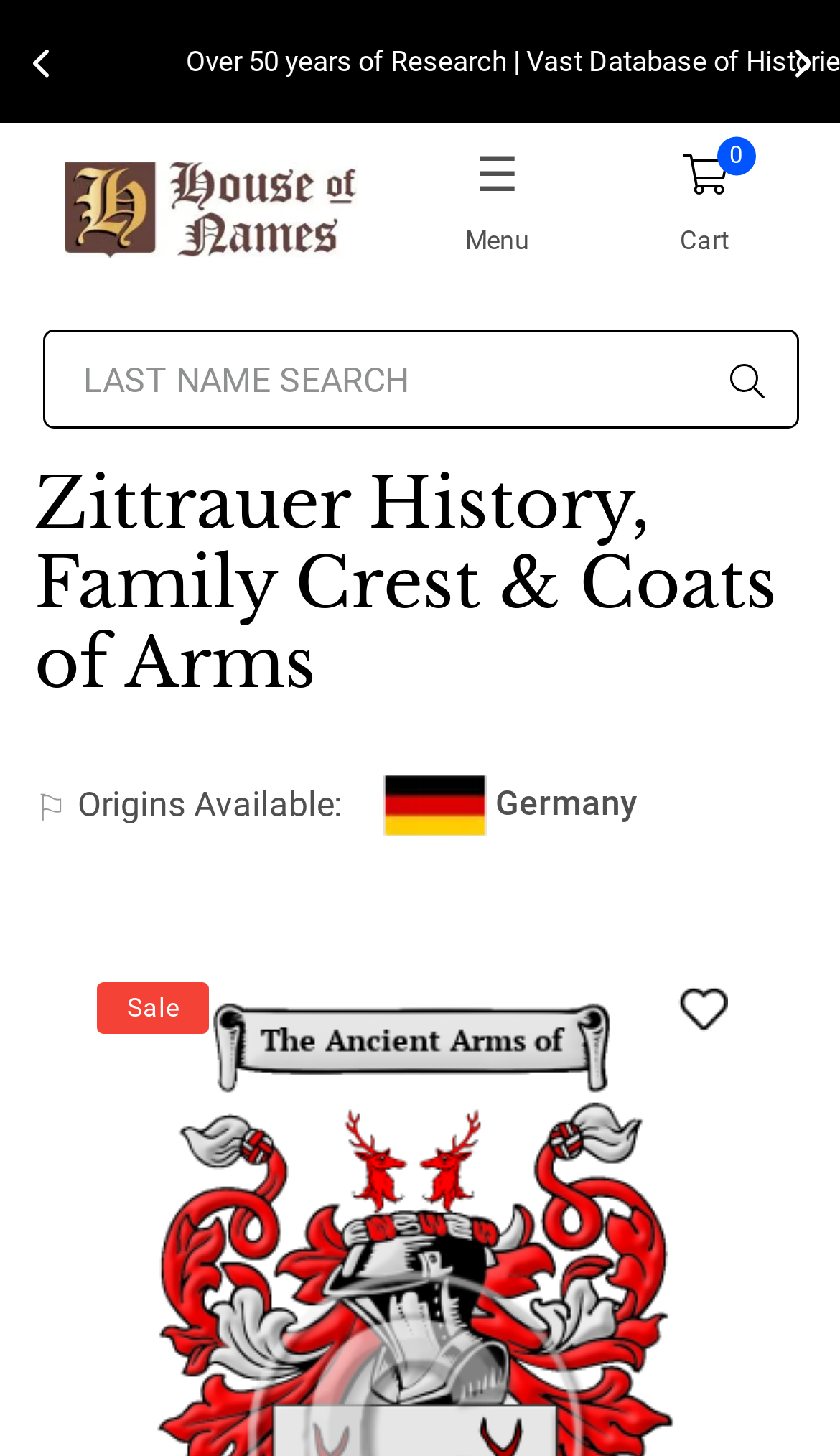What is the current status of the wishlist feature?
Craft a detailed and extensive response to the question.

The presence of the text 'Sale' next to the 'Wishlist' link suggests that there is a sale or promotion currently active for the wishlist feature.